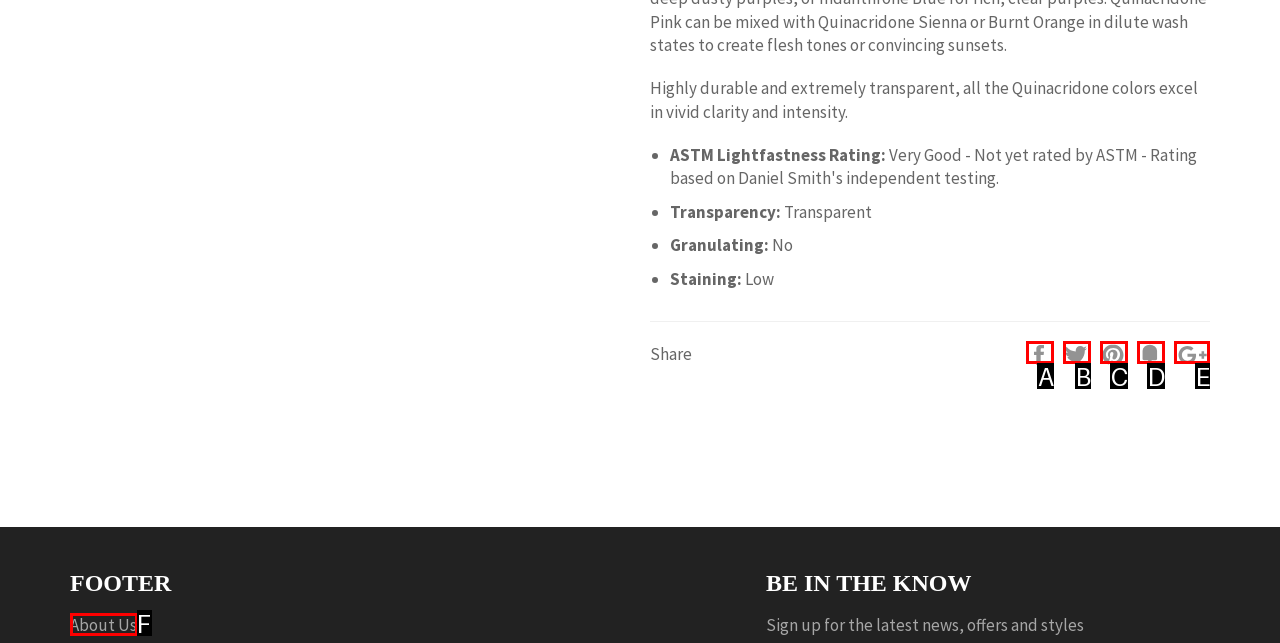Based on the description: Tweet
Select the letter of the corresponding UI element from the choices provided.

B